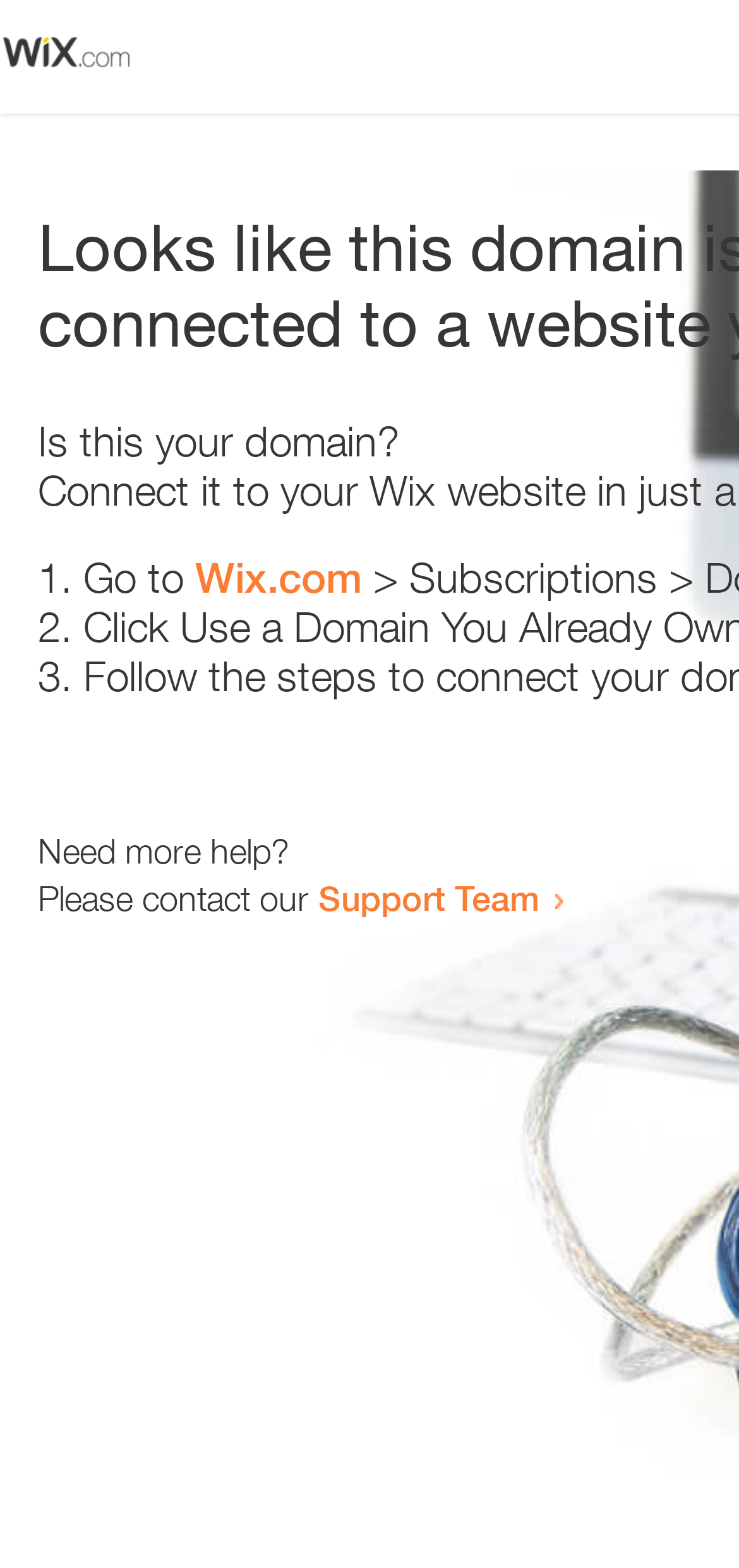Give a one-word or short phrase answer to this question: 
How many links are there on the webpage?

2